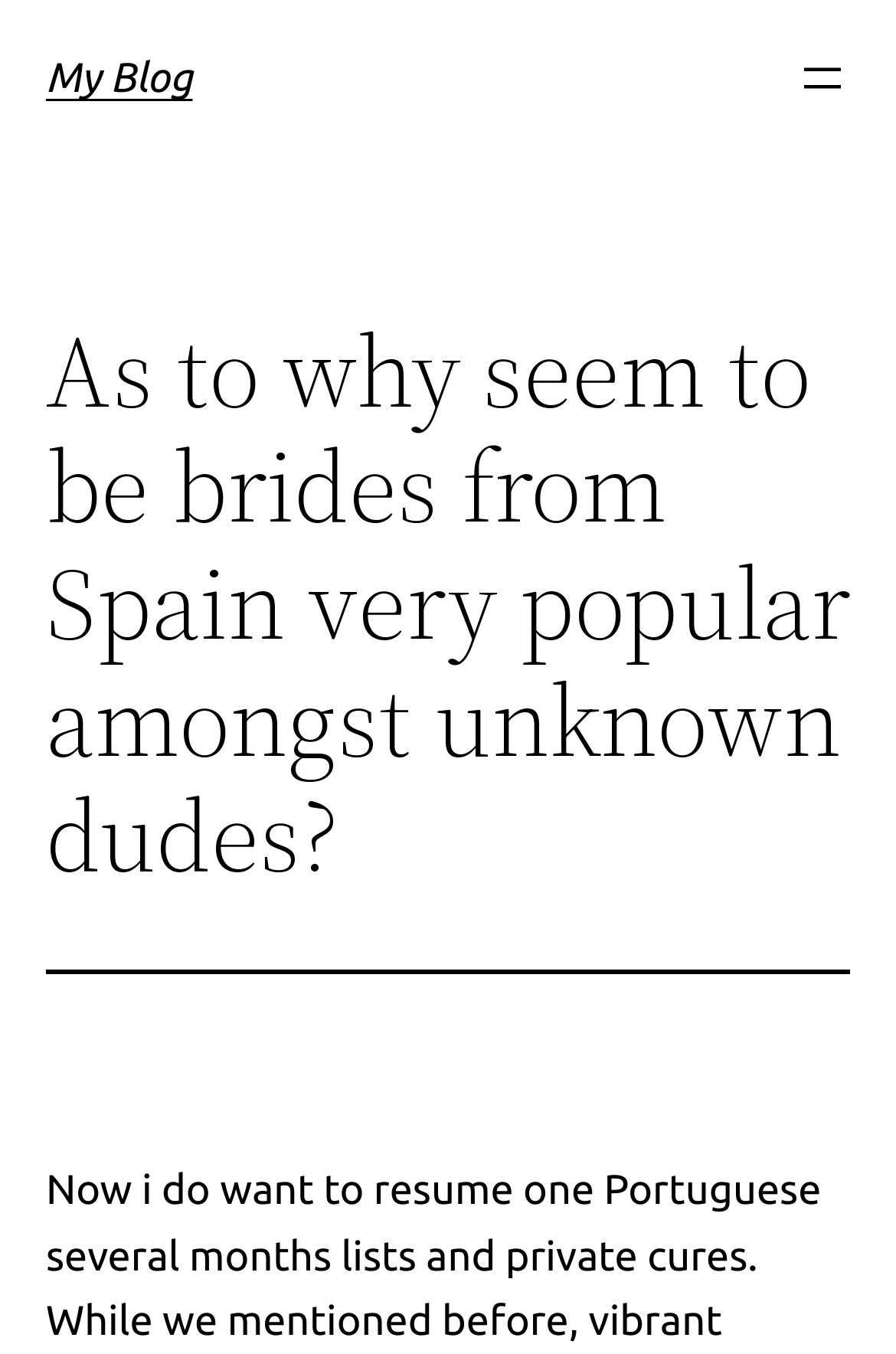Using the description: "My Blog", determine the UI element's bounding box coordinates. Ensure the coordinates are in the format of four float numbers between 0 and 1, i.e., [left, top, right, bottom].

[0.051, 0.041, 0.215, 0.075]